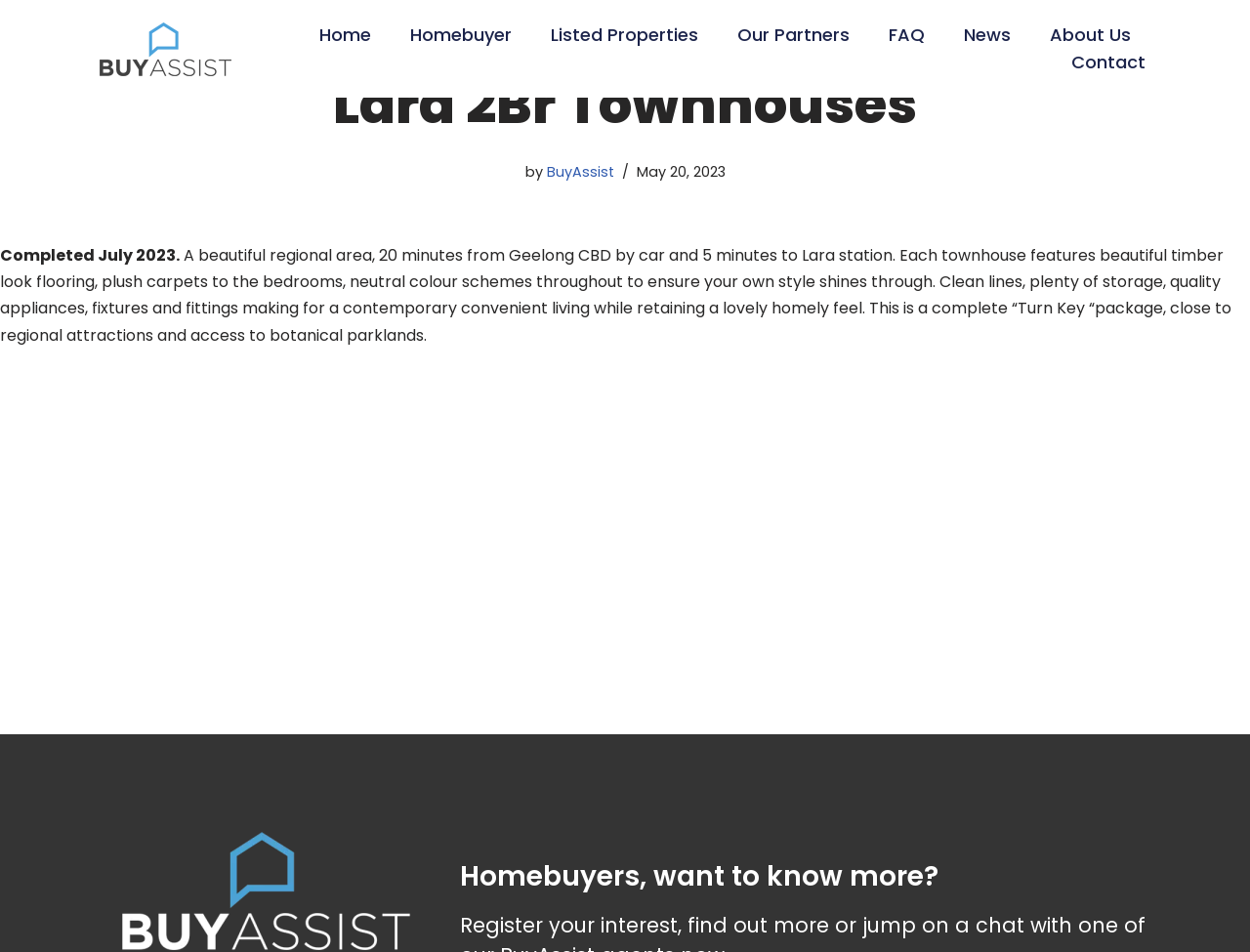Provide an in-depth caption for the webpage.

The webpage is about Lara 2Br Townhouses, a real estate development in a beautiful regional area, 20 minutes from Geelong CBD by car and 5 minutes to Lara station. At the top left of the page, there is a link to skip to the content. Next to it, there is a link to the website's homepage, "BuyAssist Australia", accompanied by the website's logo. 

A navigation menu is located at the top of the page, featuring links to various sections, including "Home", "Homebuyer", "Listed Properties", "Our Partners", "FAQ", "News", "About Us", and "Contact". 

Below the navigation menu, there is a main section that takes up most of the page. It starts with a heading that reads "Lara 2Br Townhouses" and is followed by a brief description of the development, including the completion date, location, and features of the townhouses. 

On the right side of the description, there is a link to "BuyAssist" and a timestamp indicating May 20, 2023. 

At the bottom of the page, there is an image of the BuyAssist Australia logo, and a heading that reads "Homebuyers, want to know more?"